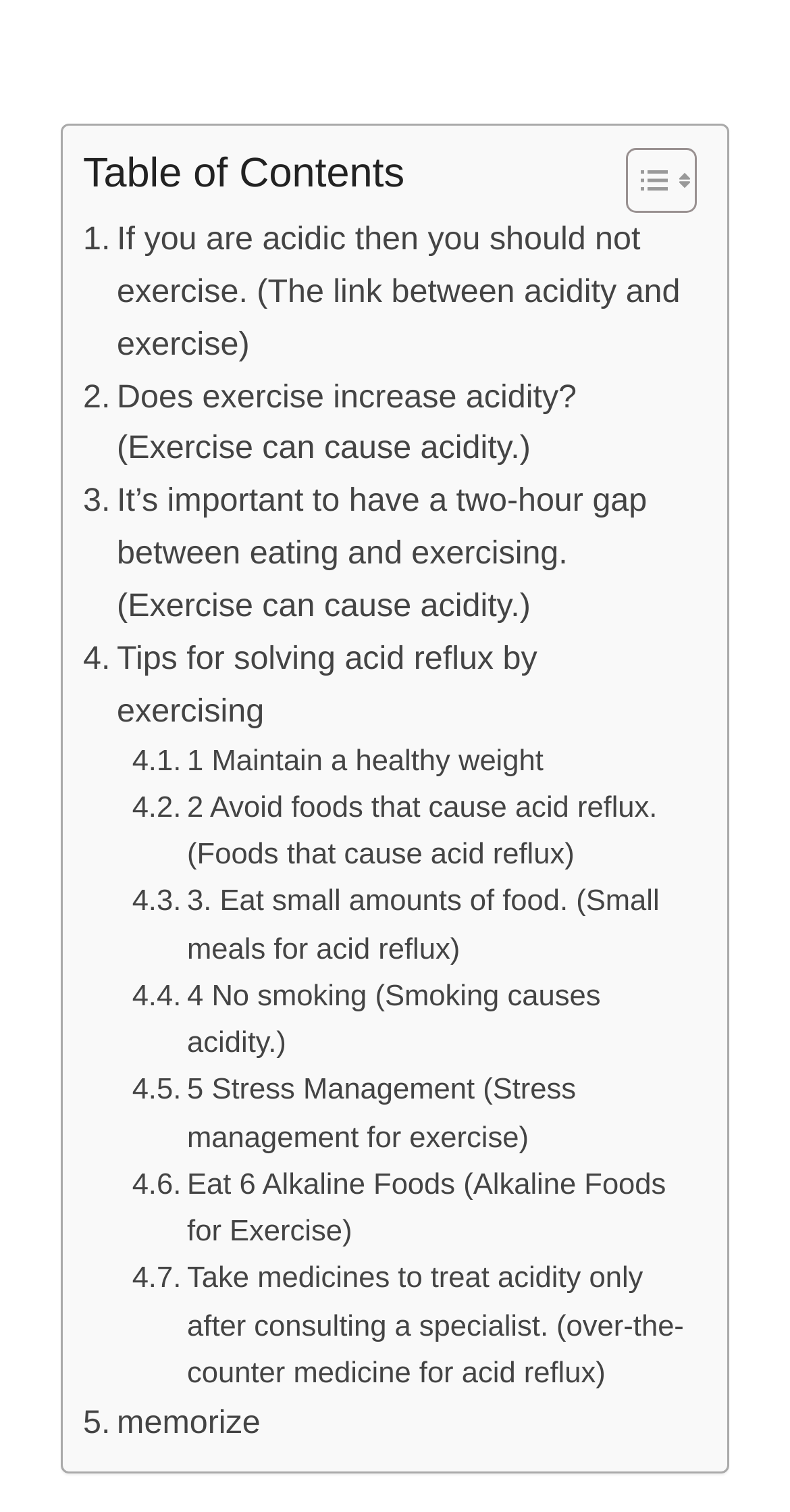What is the last link in the webpage?
Respond with a short answer, either a single word or a phrase, based on the image.

memorize